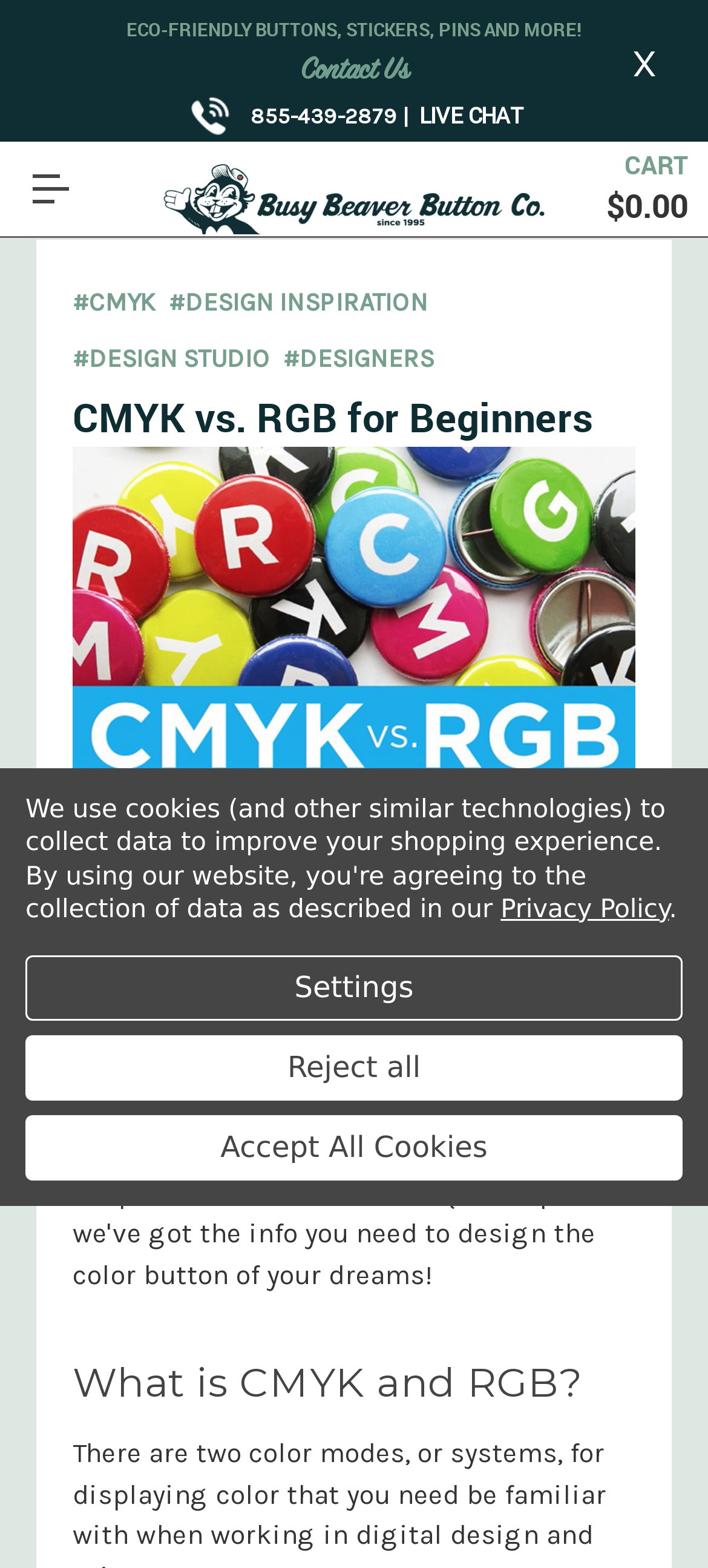Please identify the bounding box coordinates of the area that needs to be clicked to fulfill the following instruction: "Learn about ROY G. BIV."

[0.538, 0.592, 0.745, 0.611]